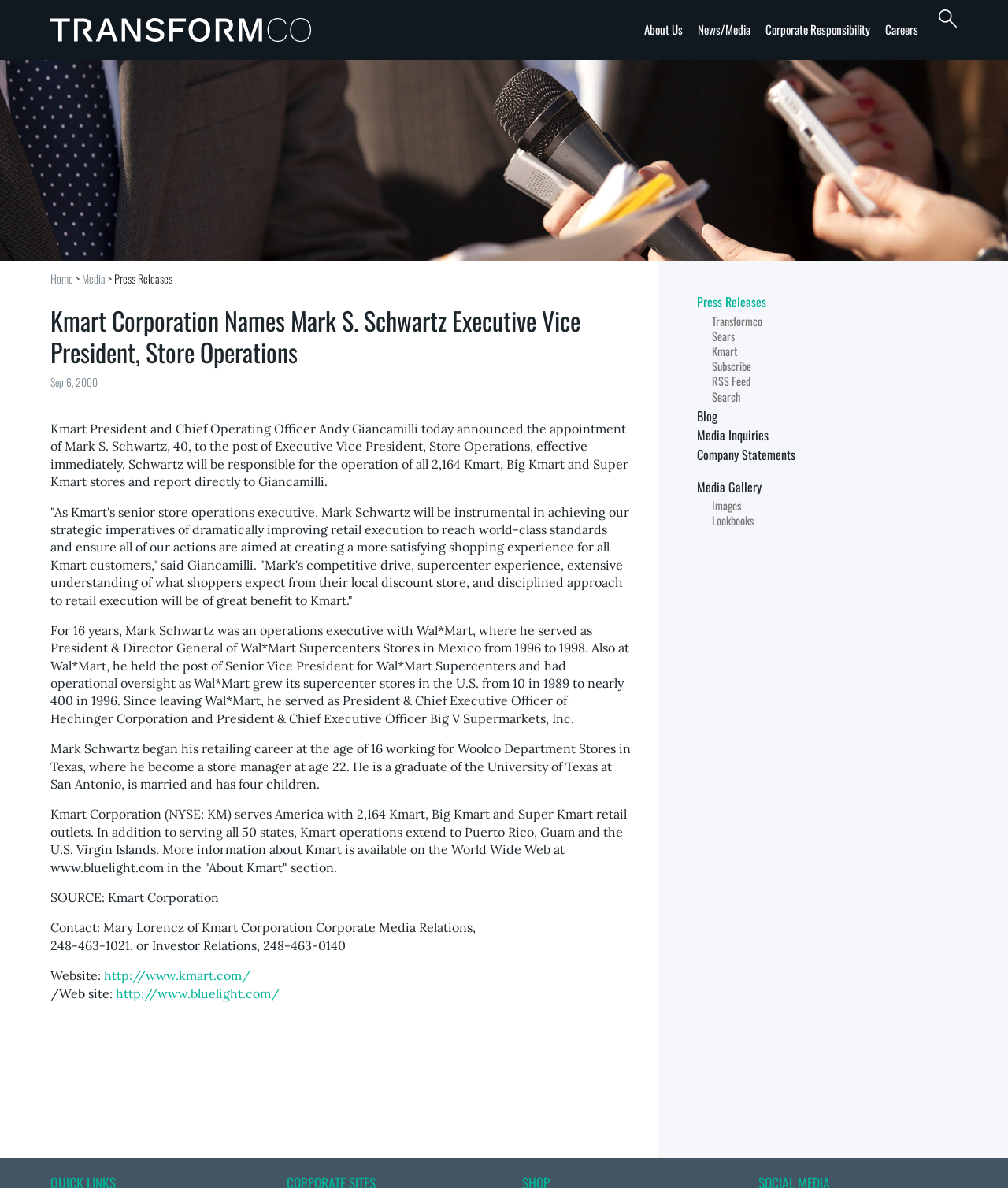Offer a thorough description of the webpage.

This webpage is about a press release from Kmart Corporation, announcing the appointment of Mark S. Schwartz as Executive Vice President, Store Operations. 

At the top of the page, there is a search bar and a link to the Transformco website. Below that, there are several links to different sections of the website, including "About Us", "News/Media", "Corporate Responsibility", and "Careers". 

The main content of the page is an article with a heading that announces the appointment of Mark S. Schwartz. The article is divided into several paragraphs, which provide more information about Schwartz's background and experience, as well as quotes from Kmart's President and Chief Operating Officer, Andy Giancamilli. 

To the left of the article, there are several links to other sections of the website, including "Home", "Media", and "Press Releases". There is also an image at the top of the page, which takes up the full width of the page. 

At the bottom of the page, there are several more links to other sections of the website, including "Press Releases", "Blog", "Media Inquiries", and "Company Statements". There are also links to "Images" and "Lookbooks", which are likely related to media and press releases.